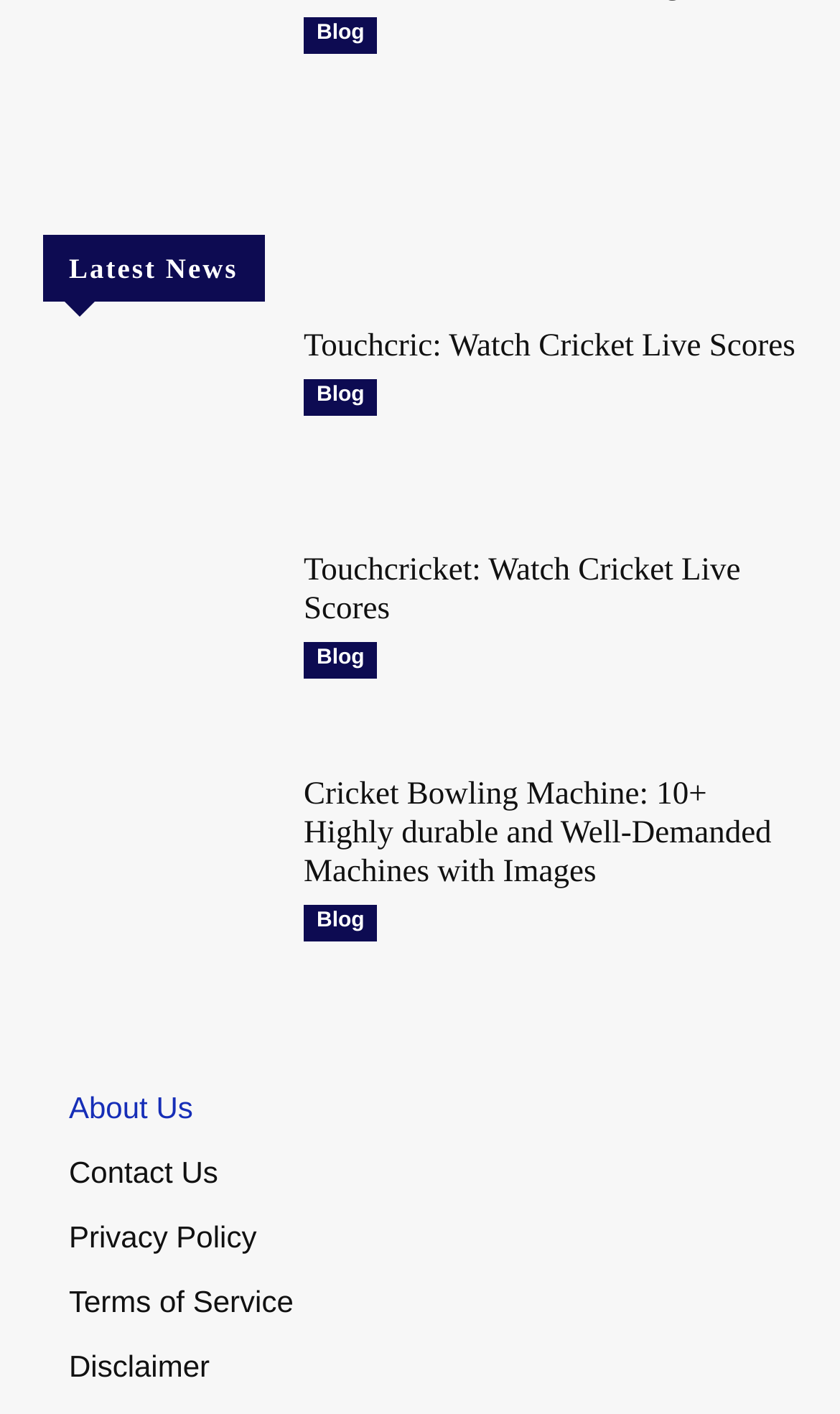Respond concisely with one word or phrase to the following query:
What is the main topic of the webpage?

Cricket